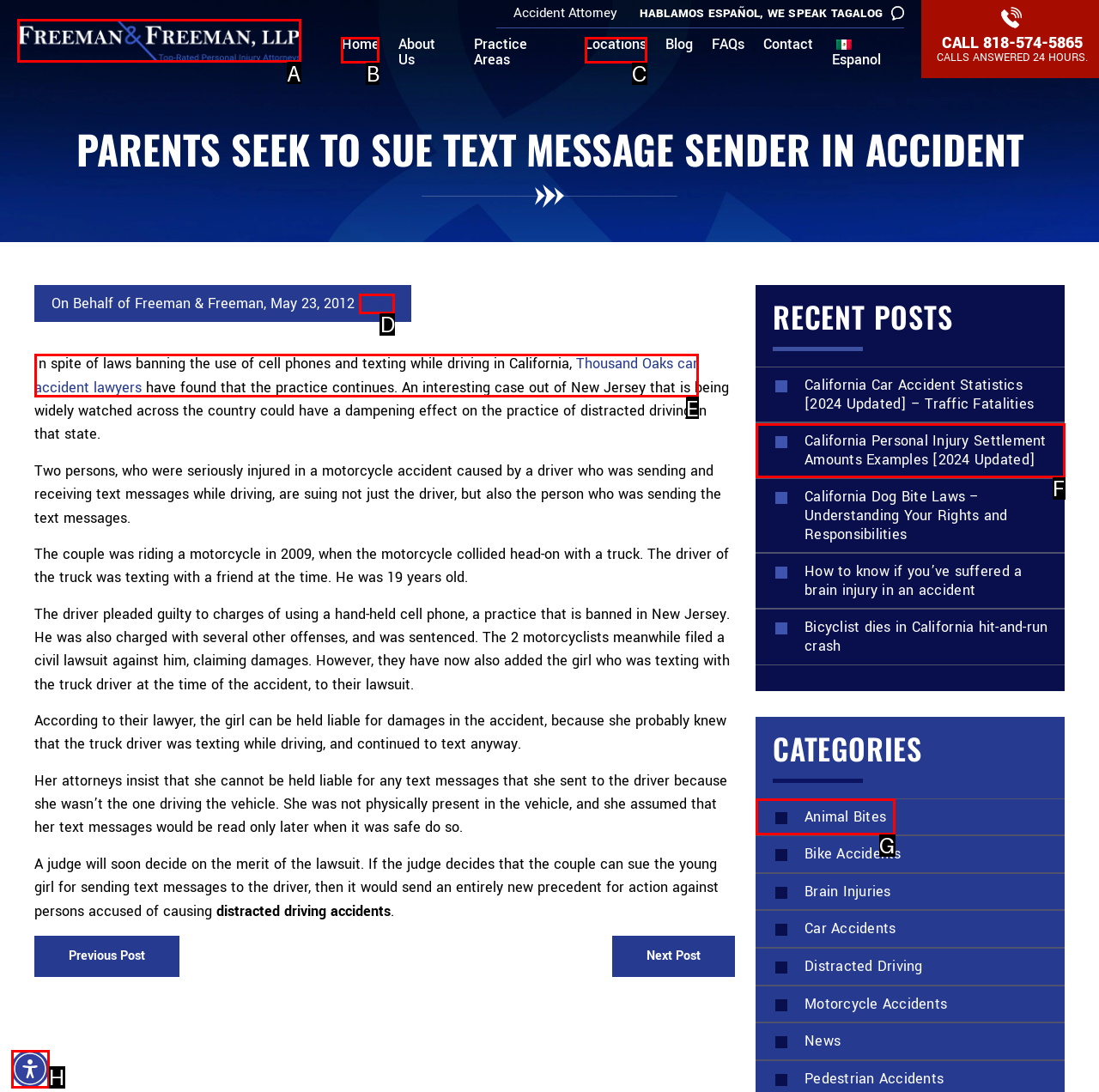Select the proper UI element to click in order to perform the following task: Read the 'News' article. Indicate your choice with the letter of the appropriate option.

D